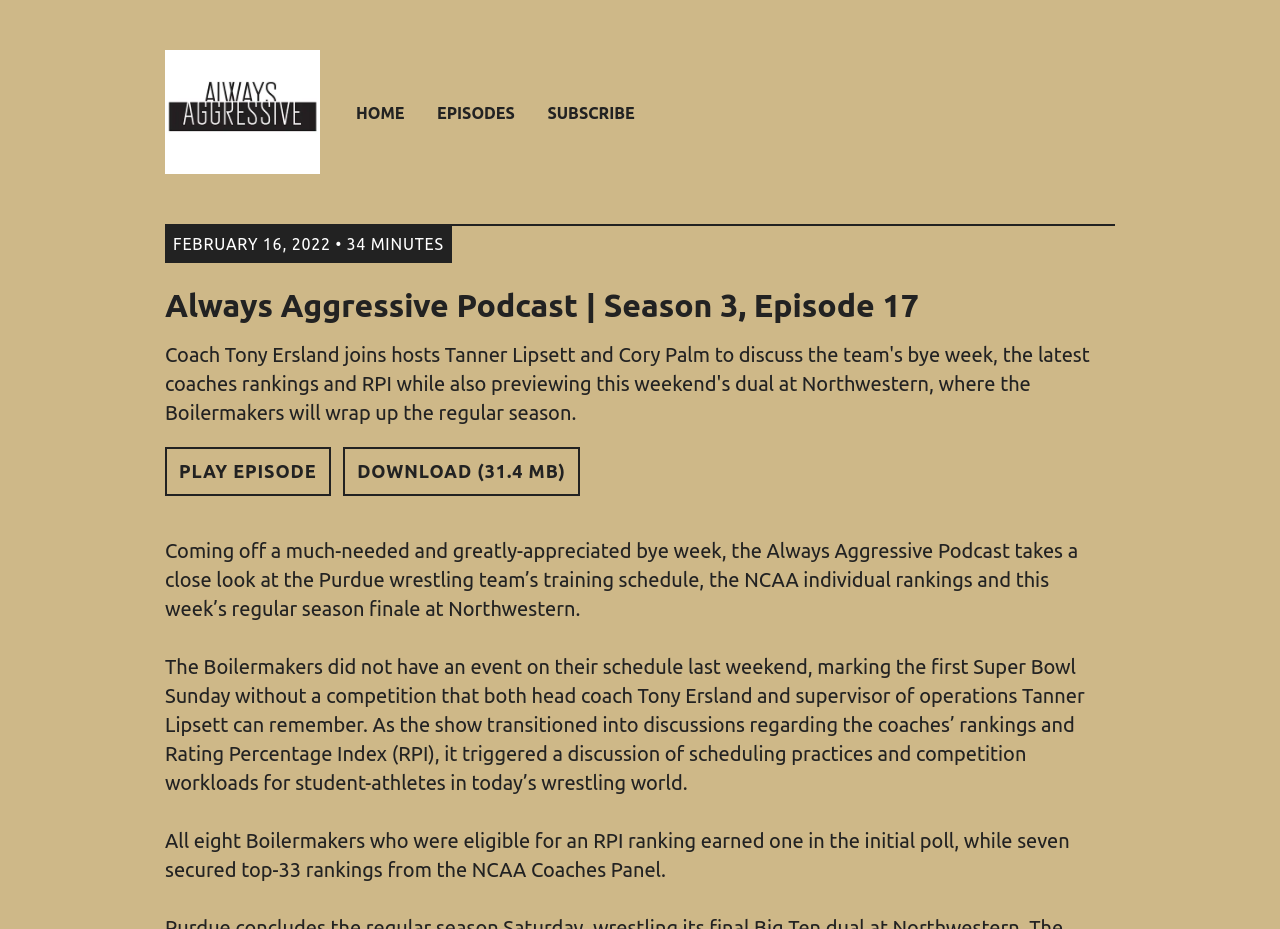Provide the bounding box coordinates of the HTML element described by the text: "Download (31.4 MB)".

[0.268, 0.482, 0.453, 0.534]